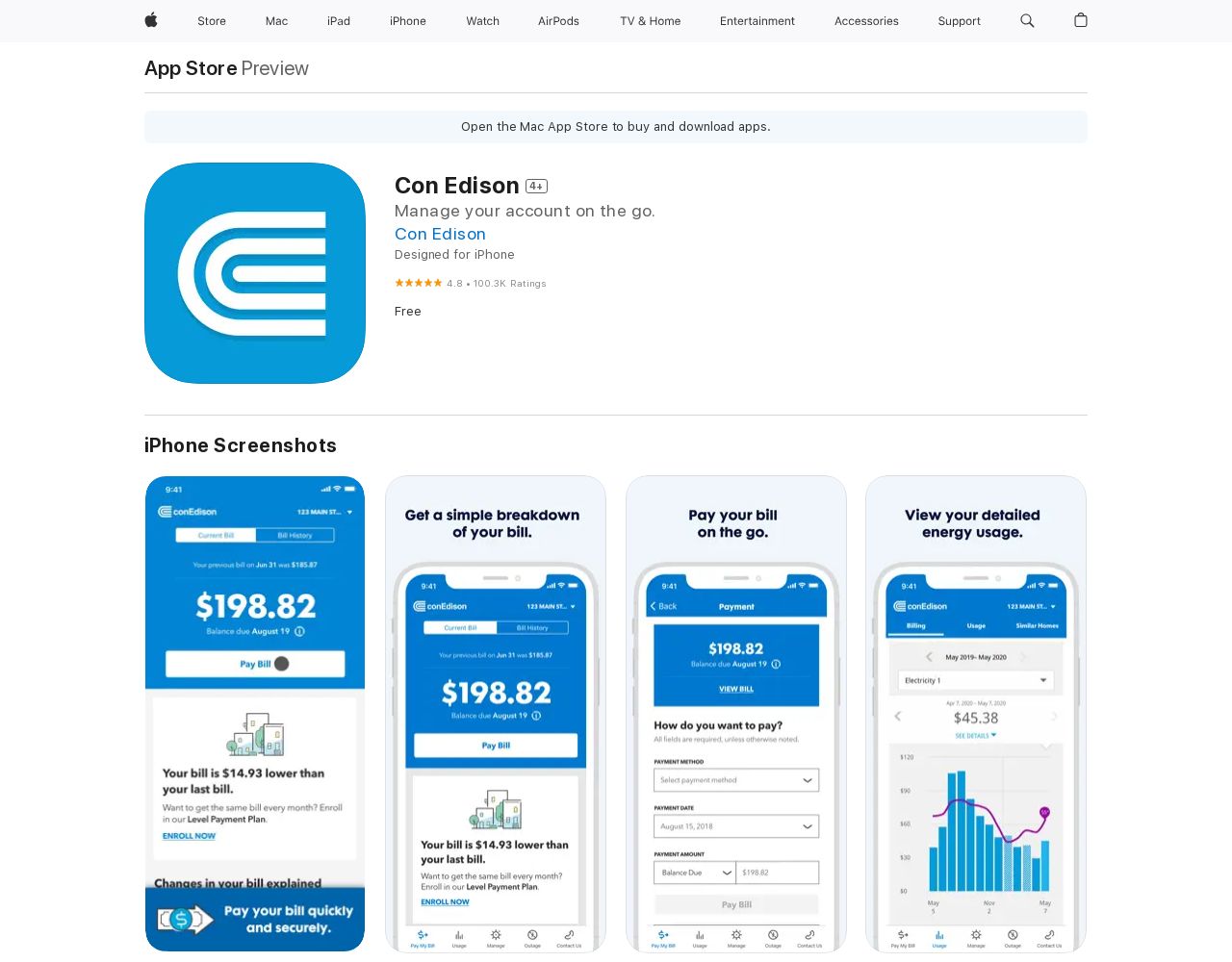Please identify the bounding box coordinates of the clickable element to fulfill the following instruction: "View iPhone Screenshots". The coordinates should be four float numbers between 0 and 1, i.e., [left, top, right, bottom].

[0.117, 0.451, 0.883, 0.475]